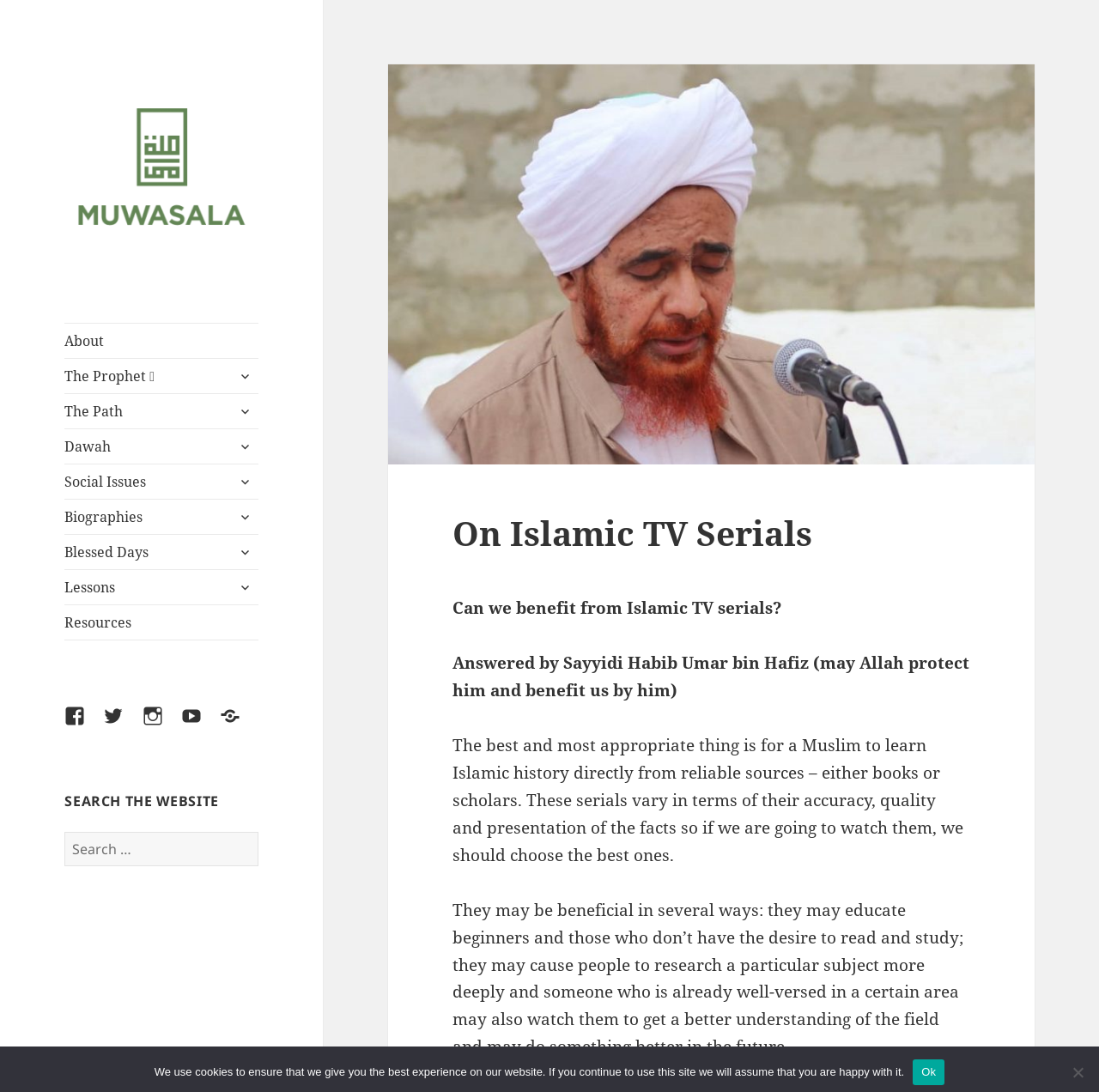How many social media links are available?
Provide a thorough and detailed answer to the question.

The social media links are located at the bottom of the webpage. There are five links: Facebook, Twitter, Instagram, YouTube, and SoundCloud. These links are represented by their respective icons.